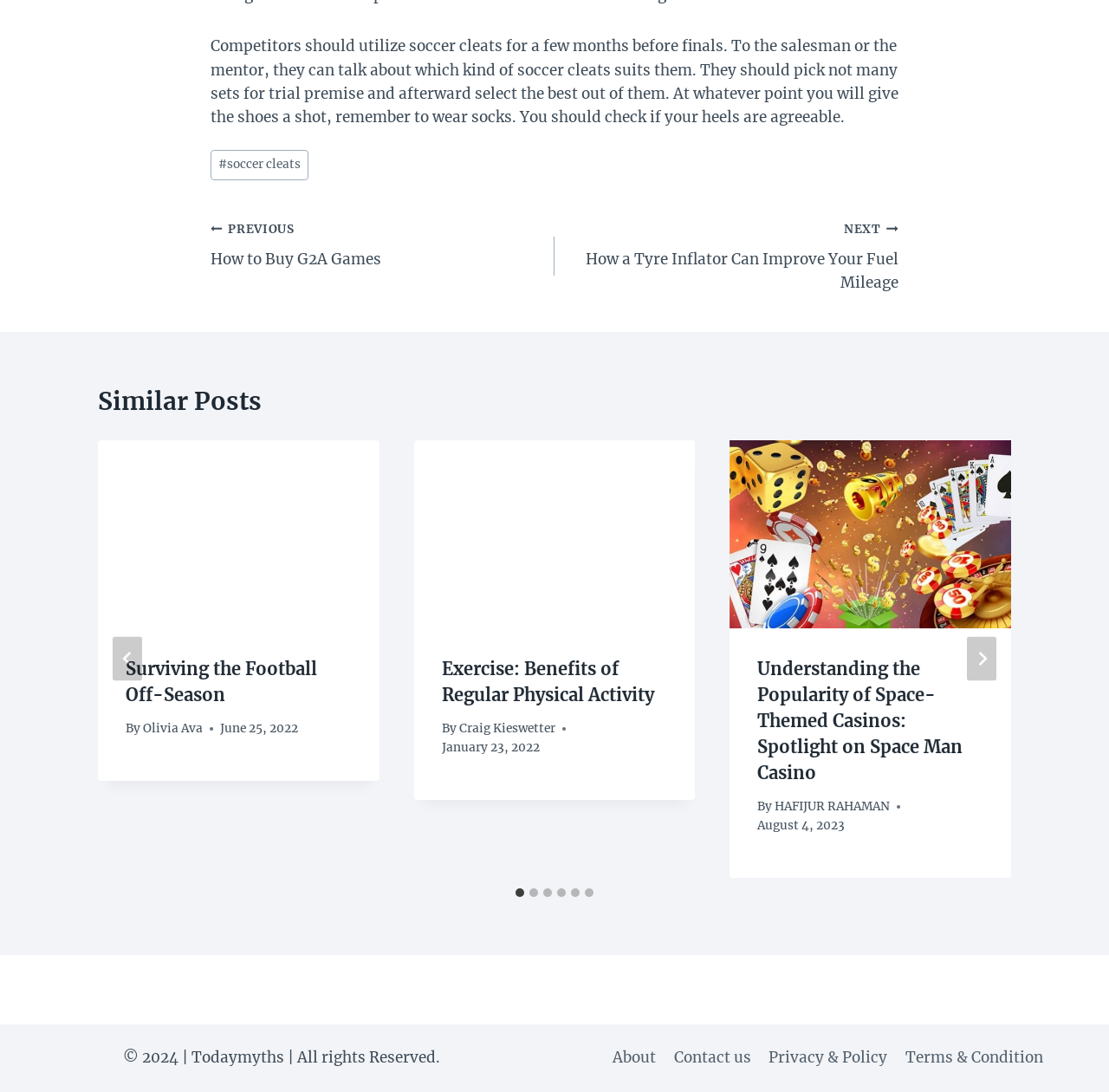Please indicate the bounding box coordinates of the element's region to be clicked to achieve the instruction: "Click the link to email feedback". Provide the coordinates as four float numbers between 0 and 1, i.e., [left, top, right, bottom].

None